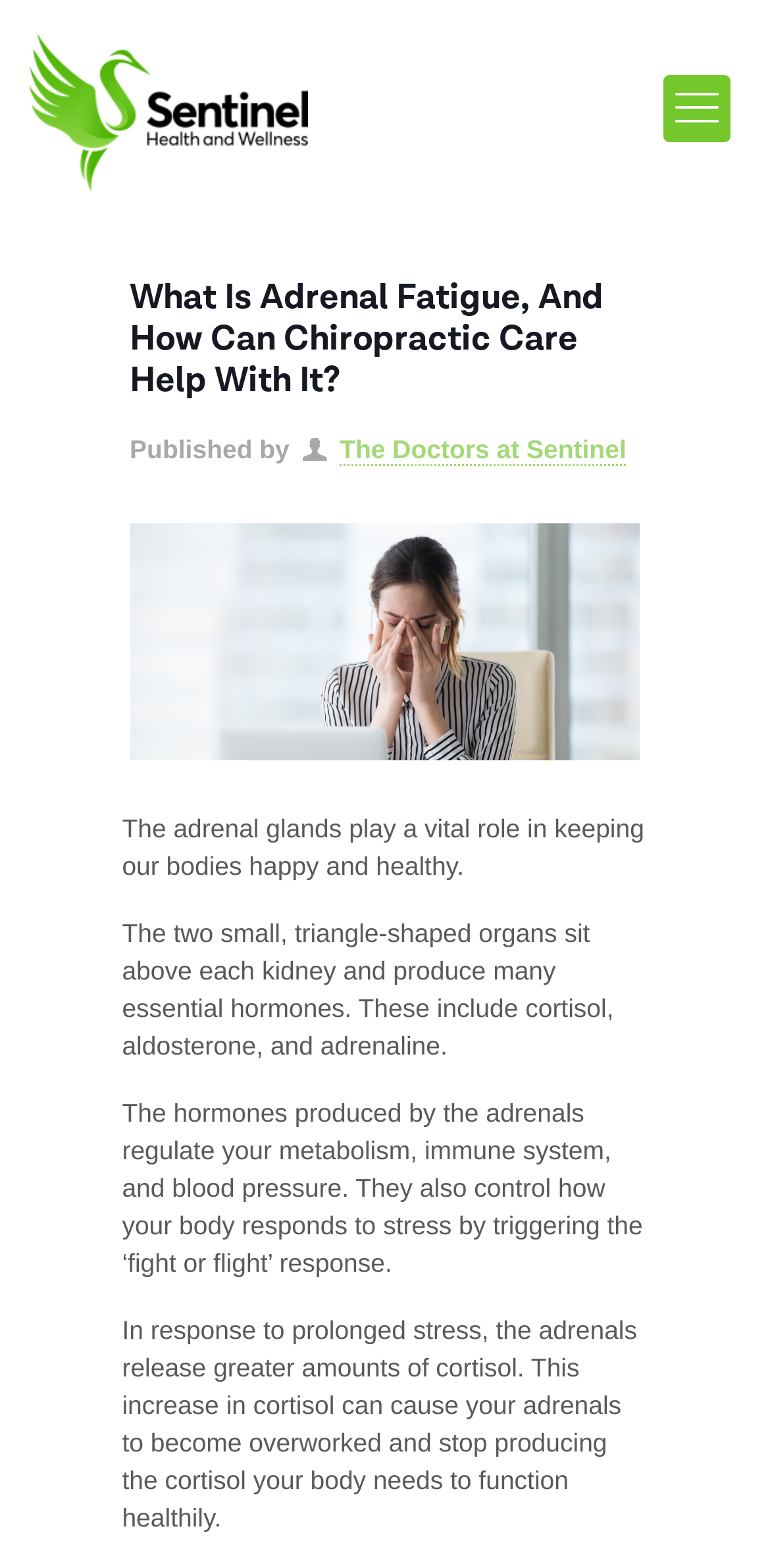Provide a short answer using a single word or phrase for the following question: 
Who published the article?

The Doctors at Sentinel